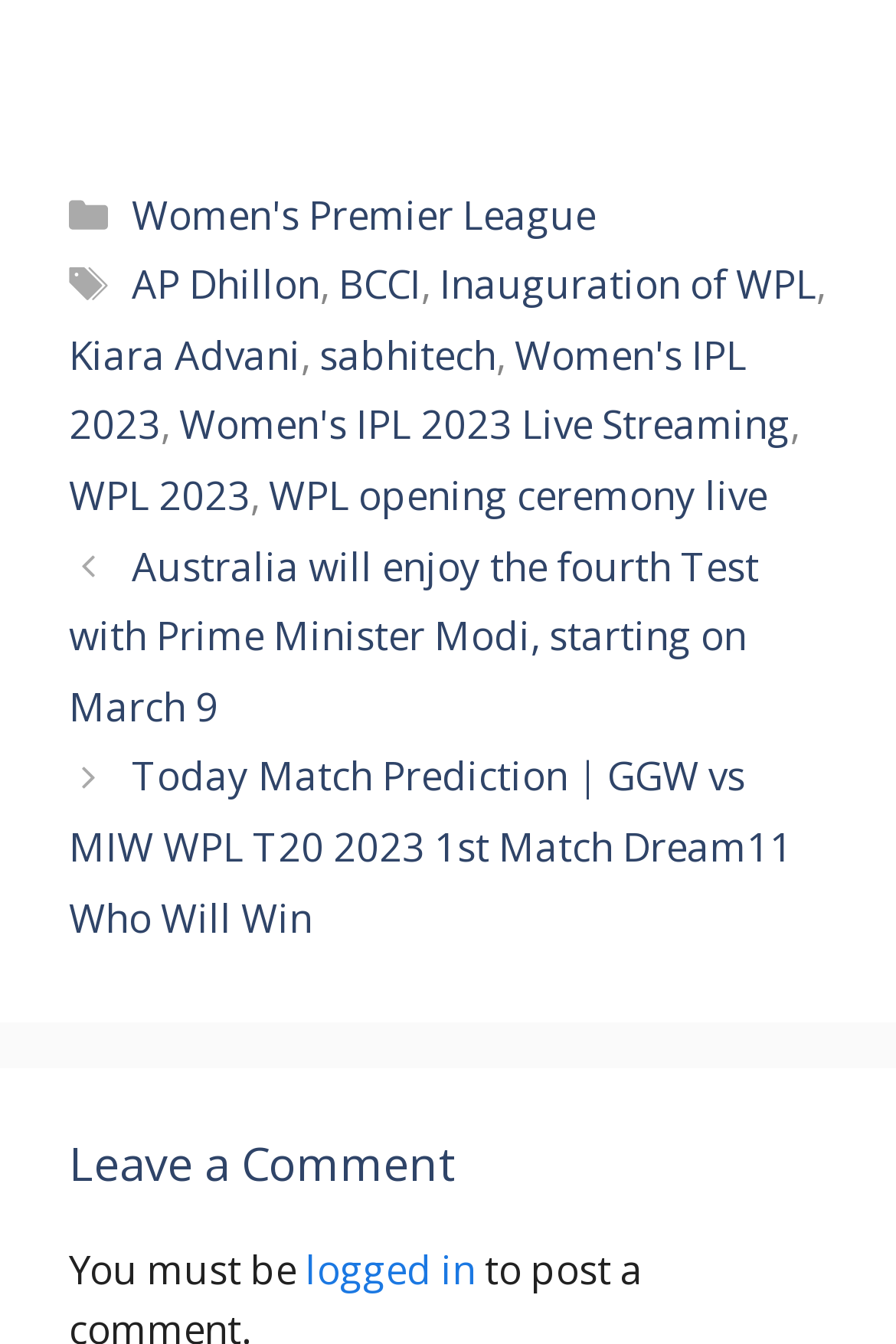What is the first link in the footer?
Using the information from the image, give a concise answer in one word or a short phrase.

Women's Premier League